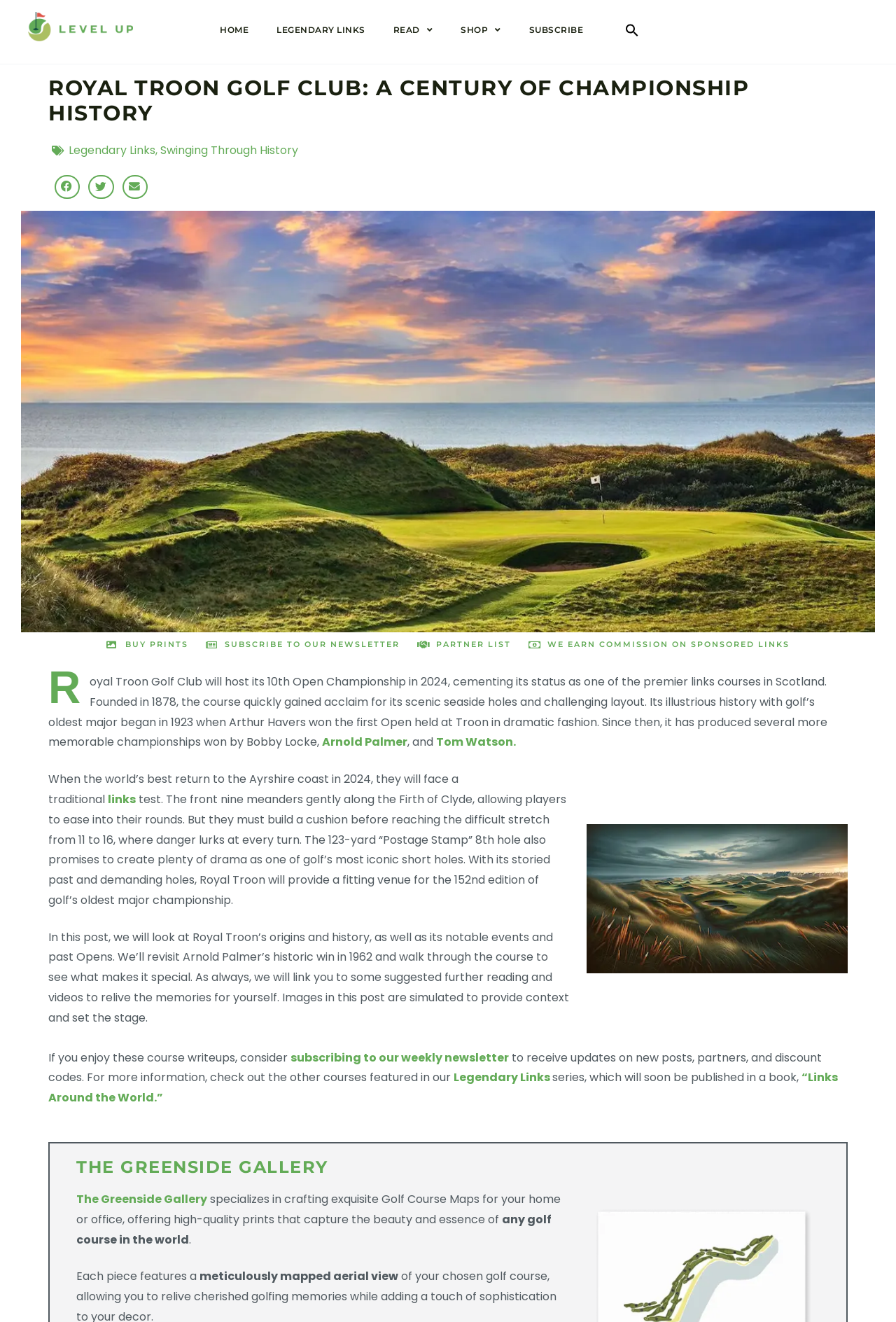Identify the bounding box coordinates of the section that should be clicked to achieve the task described: "Subscribe to the newsletter".

[0.23, 0.484, 0.446, 0.491]